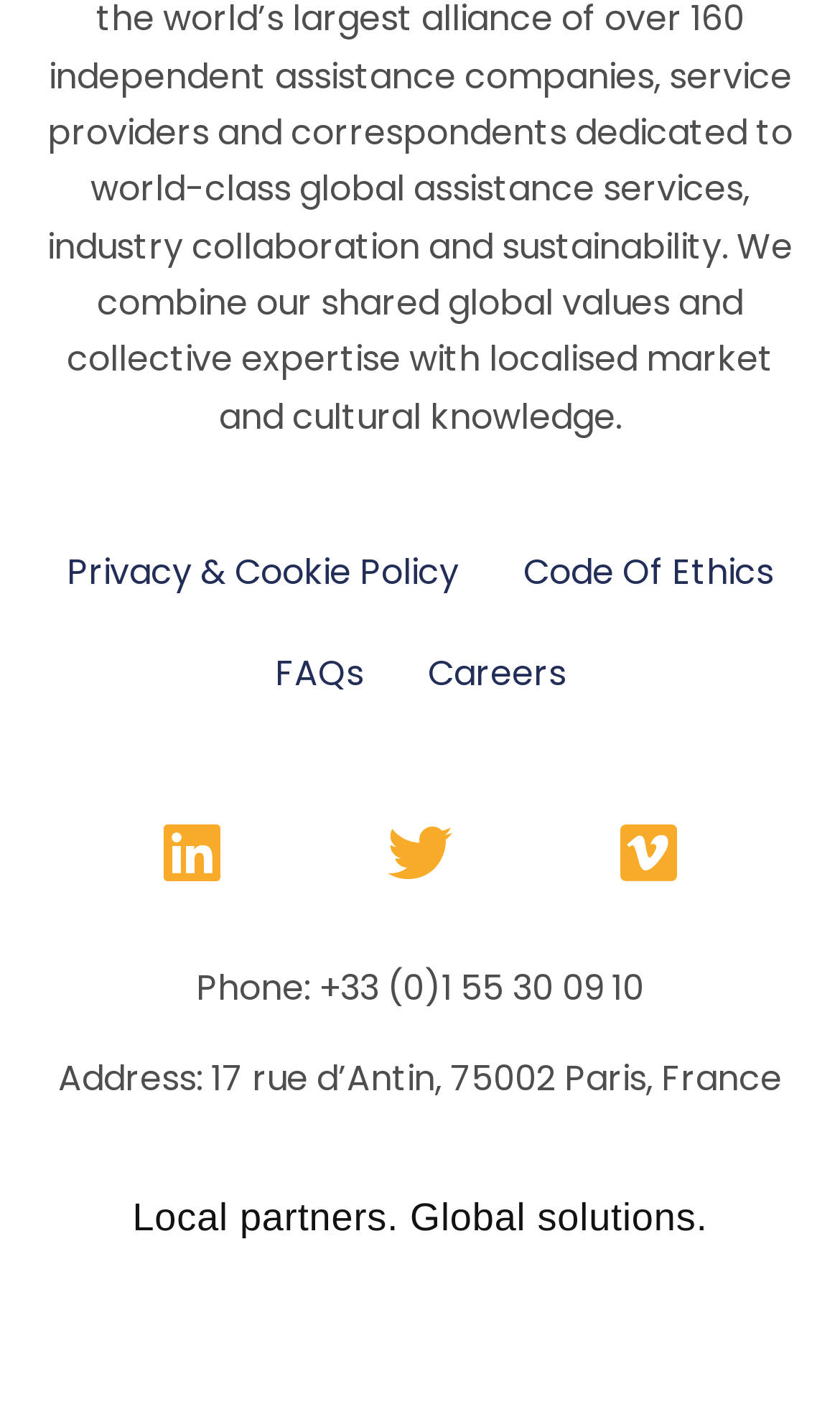Respond to the following query with just one word or a short phrase: 
What type of links are at the top of the page?

Policy and information links